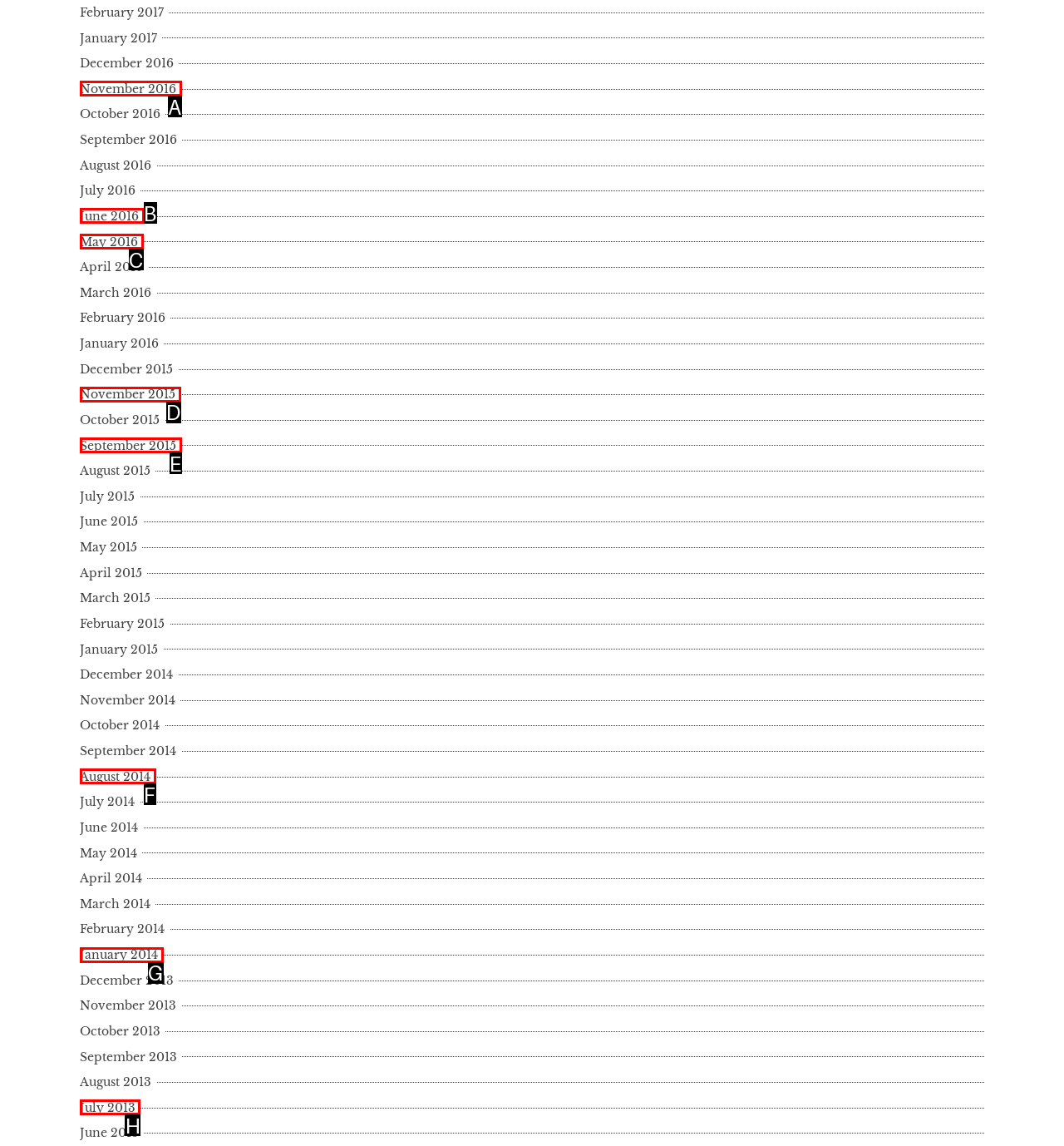Please indicate which HTML element should be clicked to fulfill the following task: view July 2013. Provide the letter of the selected option.

H